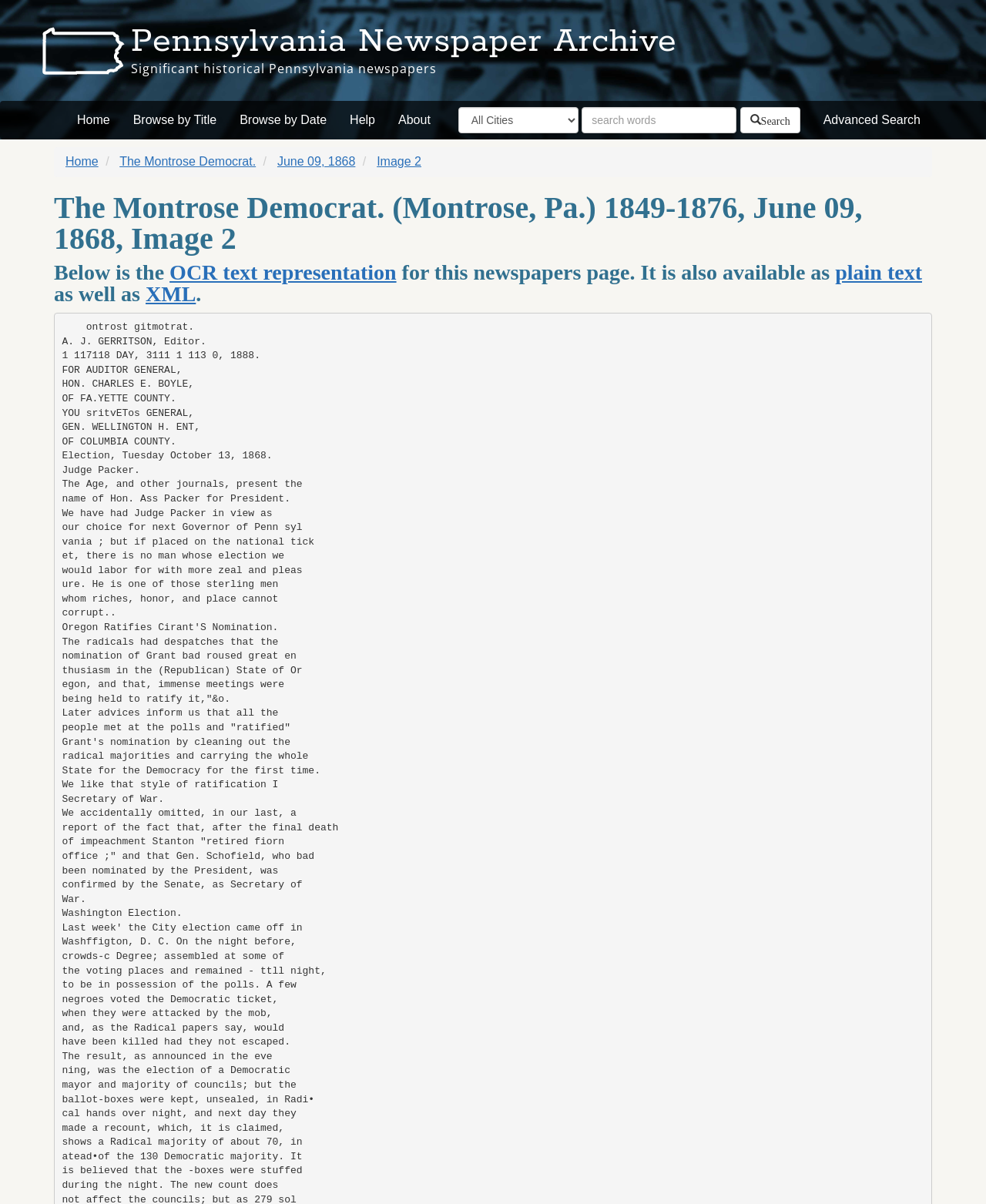How many links are in the top navigation bar?
Examine the image and give a concise answer in one word or a short phrase.

6